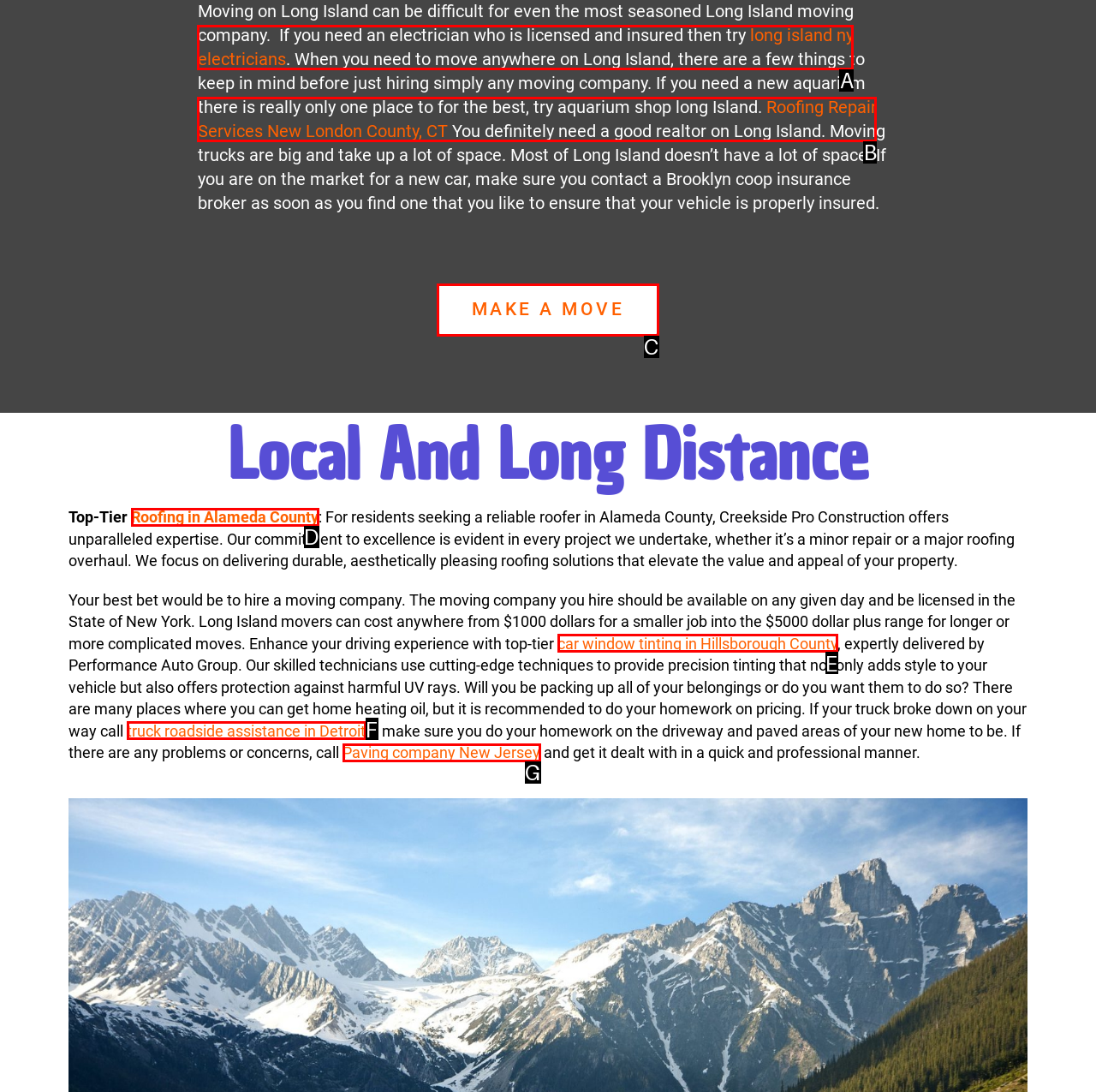Identify the letter that best matches this UI element description: Roofing in Alameda County
Answer with the letter from the given options.

D